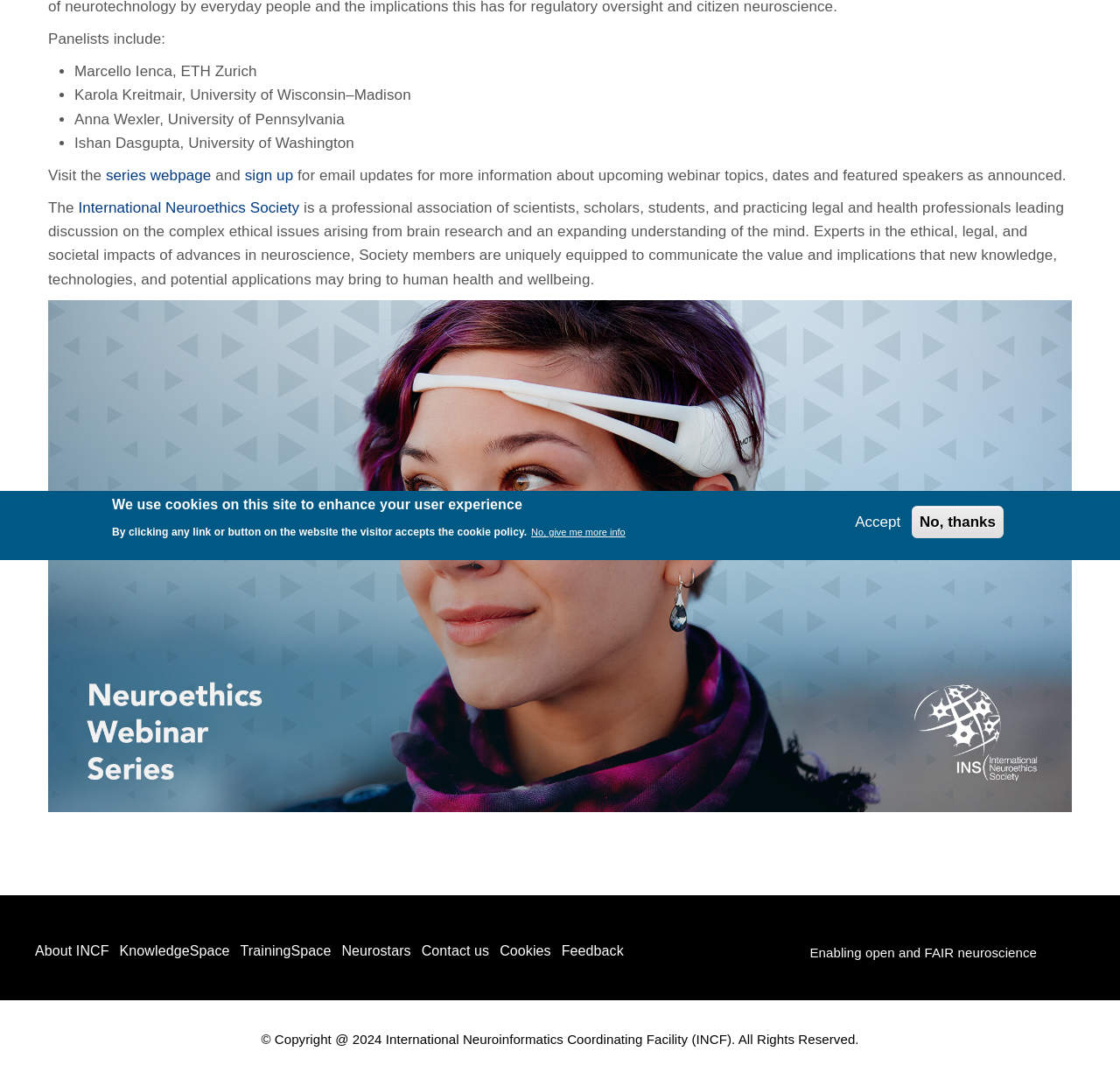Identify the coordinates of the bounding box for the element described below: "International Neuroethics Society". Return the coordinates as four float numbers between 0 and 1: [left, top, right, bottom].

[0.07, 0.187, 0.267, 0.203]